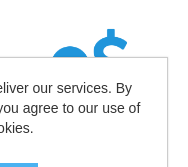What is the purpose of the blue button?
Please answer the question with as much detail as possible using the screenshot.

The blue button labeled 'OK' allows users to acknowledge the message and proceed with their interaction on the site, indicating that they consent to the cookie usage.